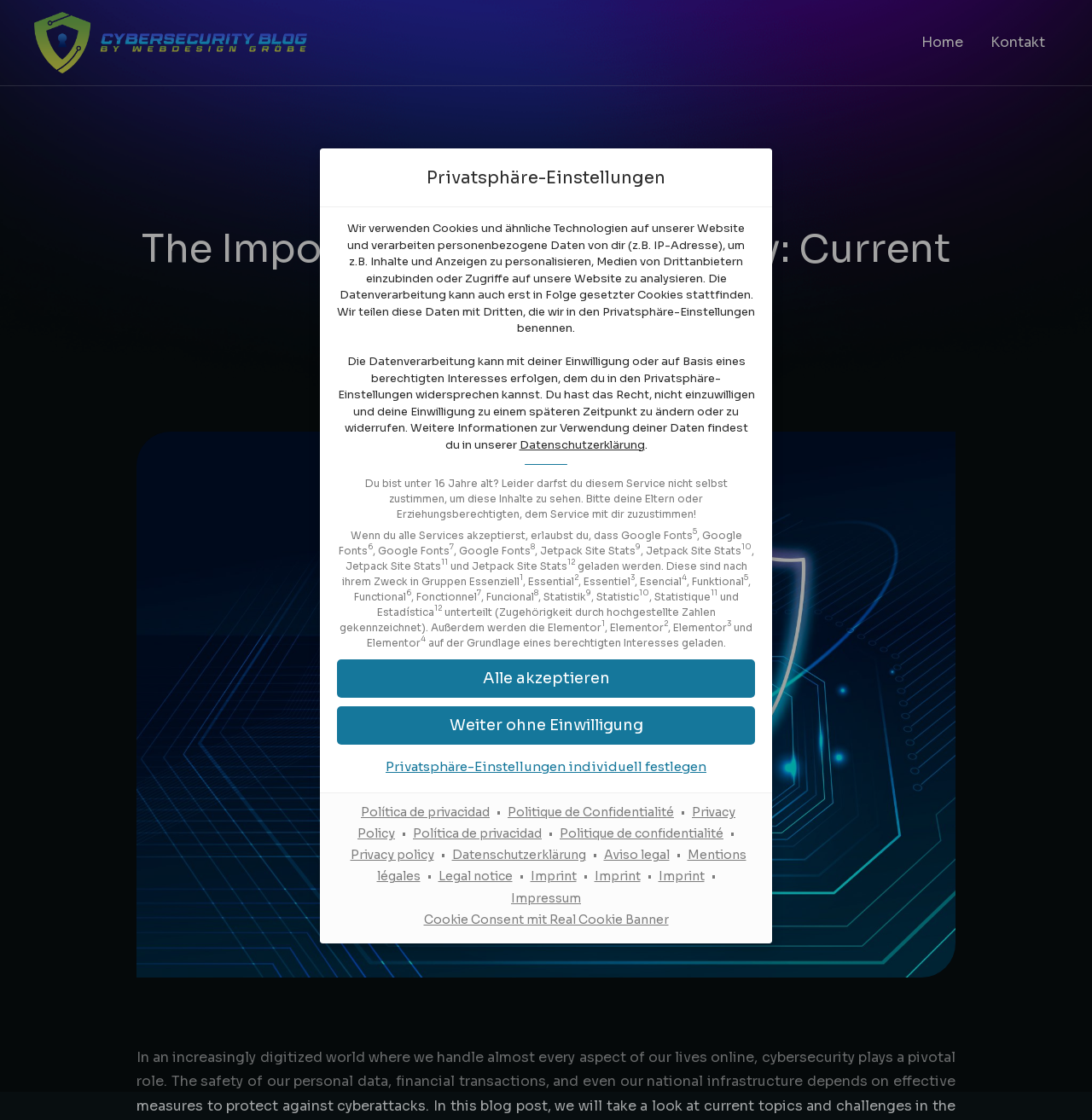Predict the bounding box coordinates for the UI element described as: "Politique de confidentialité". The coordinates should be four float numbers between 0 and 1, presented as [left, top, right, bottom].

[0.509, 0.737, 0.666, 0.751]